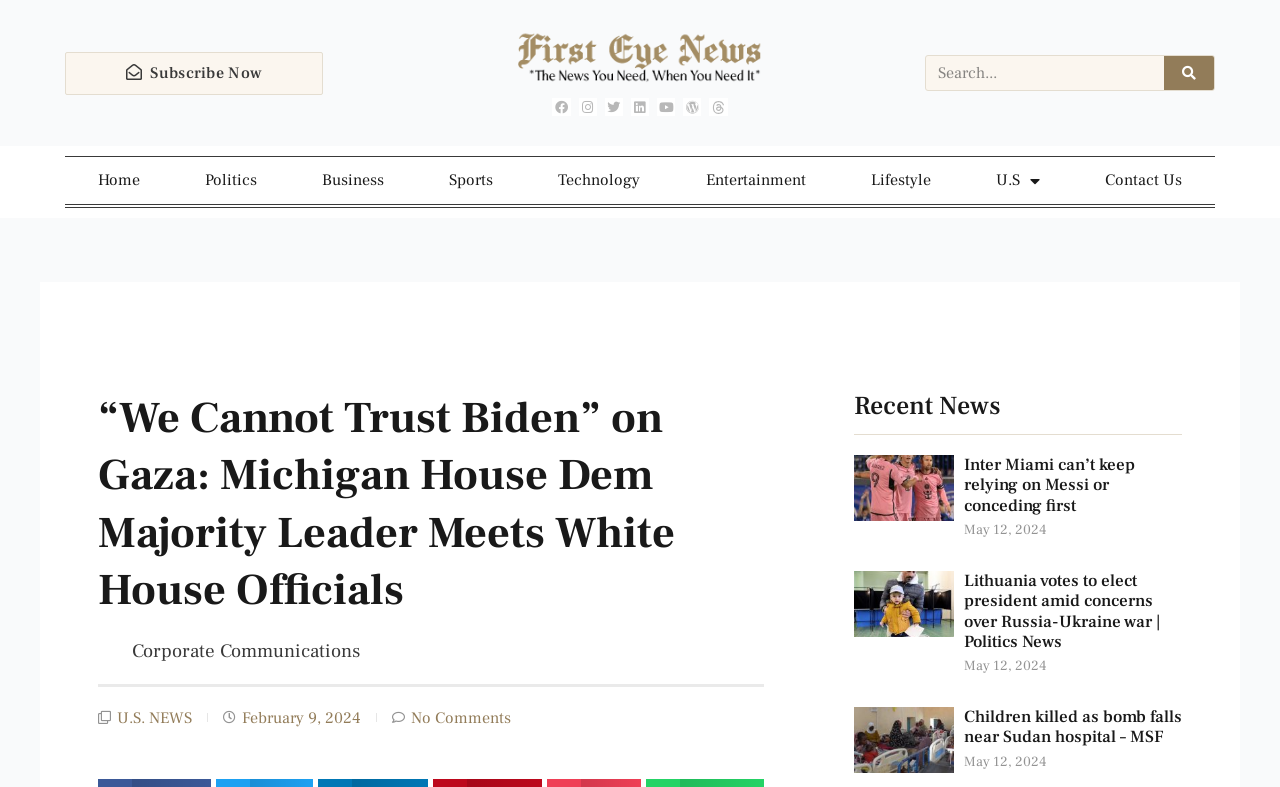Determine the bounding box coordinates of the region that needs to be clicked to achieve the task: "Visit the Home page".

[0.051, 0.2, 0.135, 0.259]